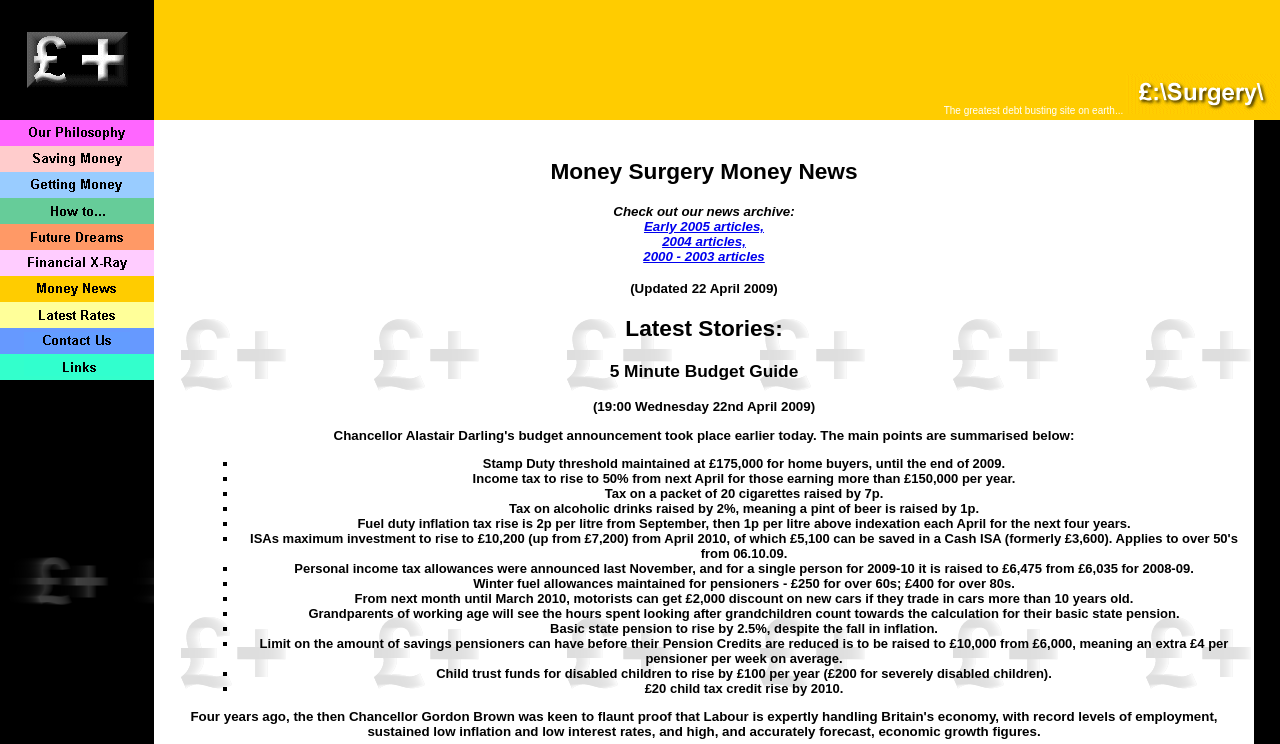Determine the bounding box coordinates for the region that must be clicked to execute the following instruction: "Get financial news updates".

[0.019, 0.384, 0.102, 0.405]